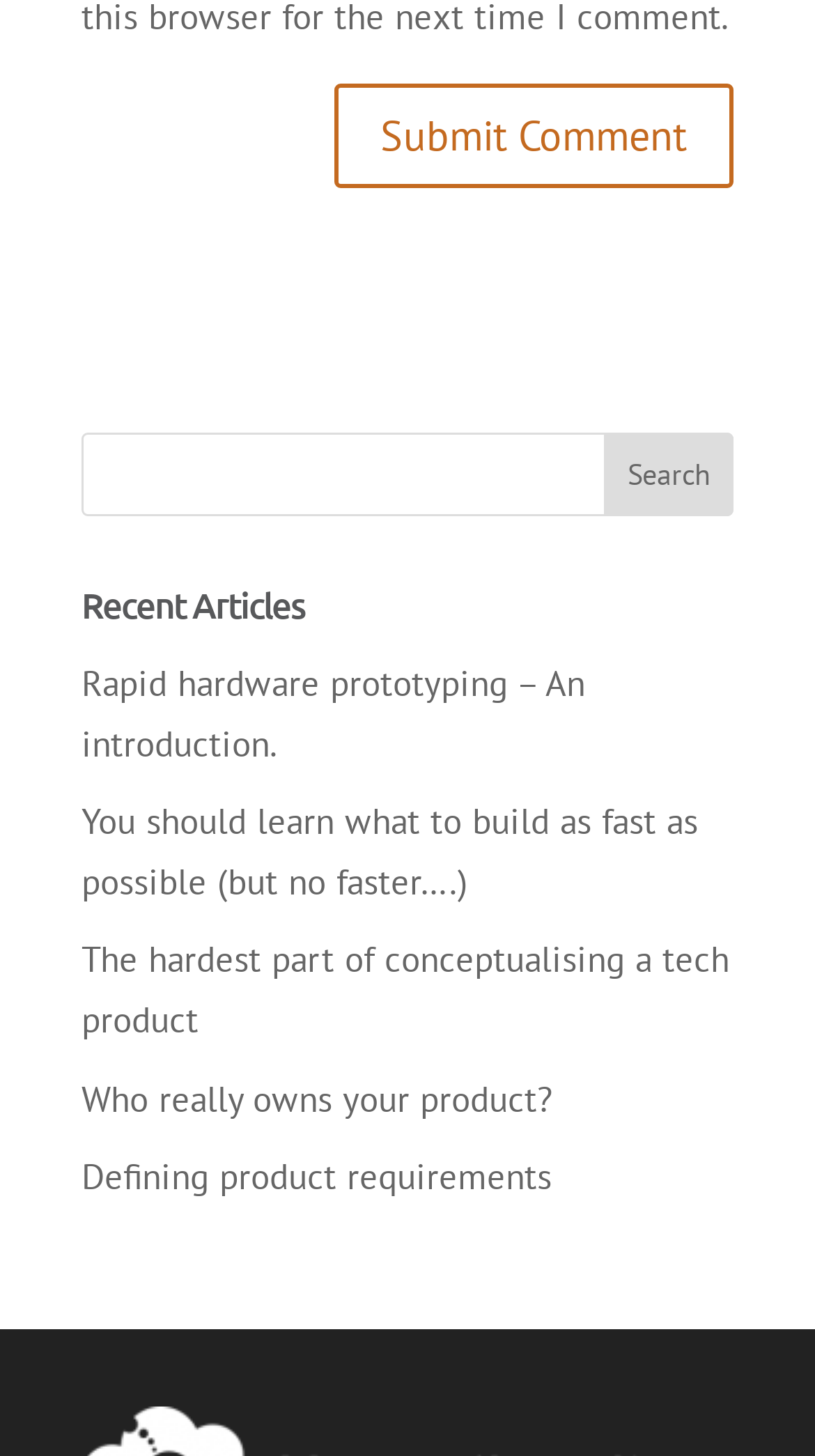What is the function of the textbox? Examine the screenshot and reply using just one word or a brief phrase.

To input search query